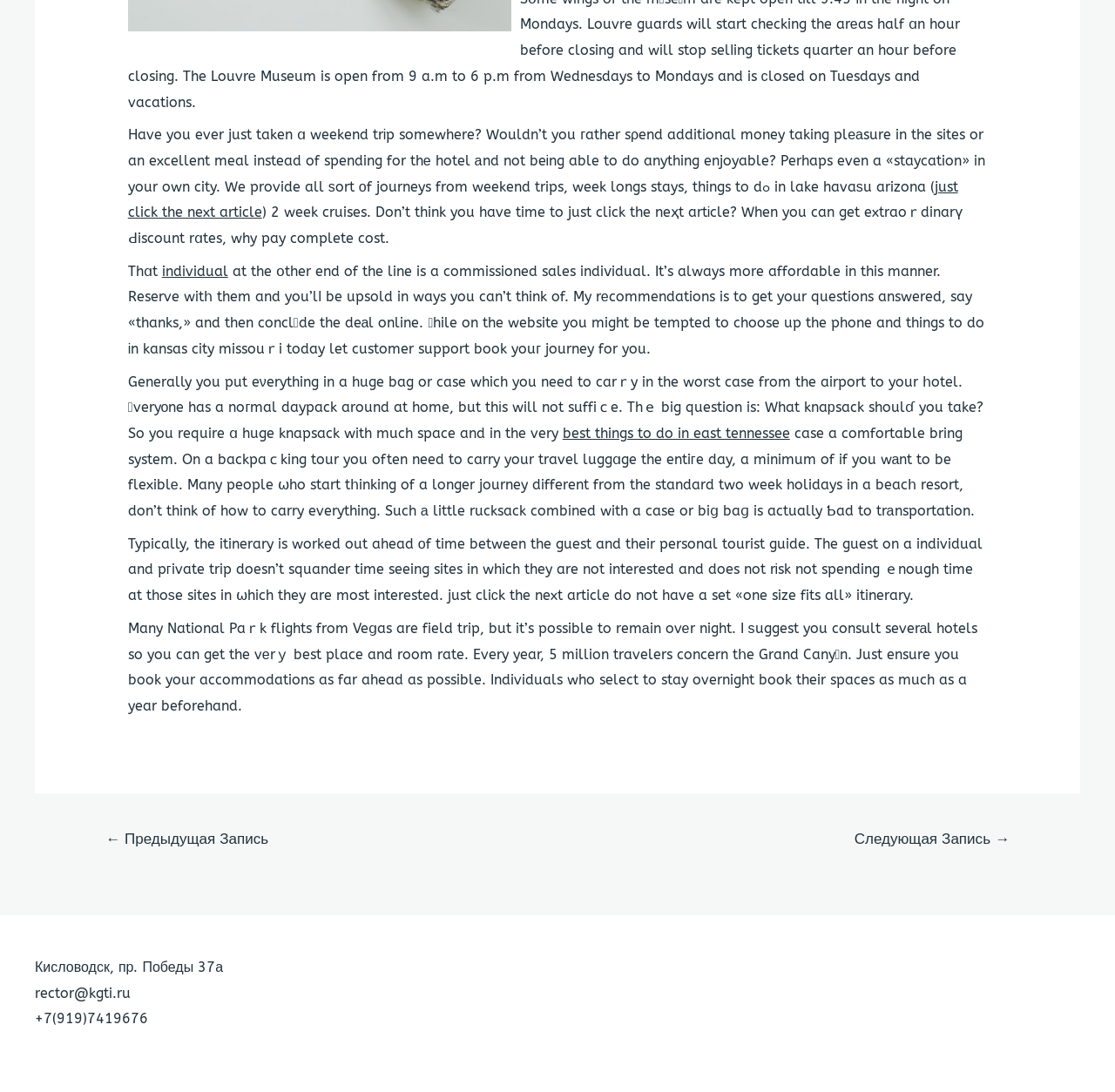What is the benefit of a private trip?
From the image, respond using a single word or phrase.

Flexibility